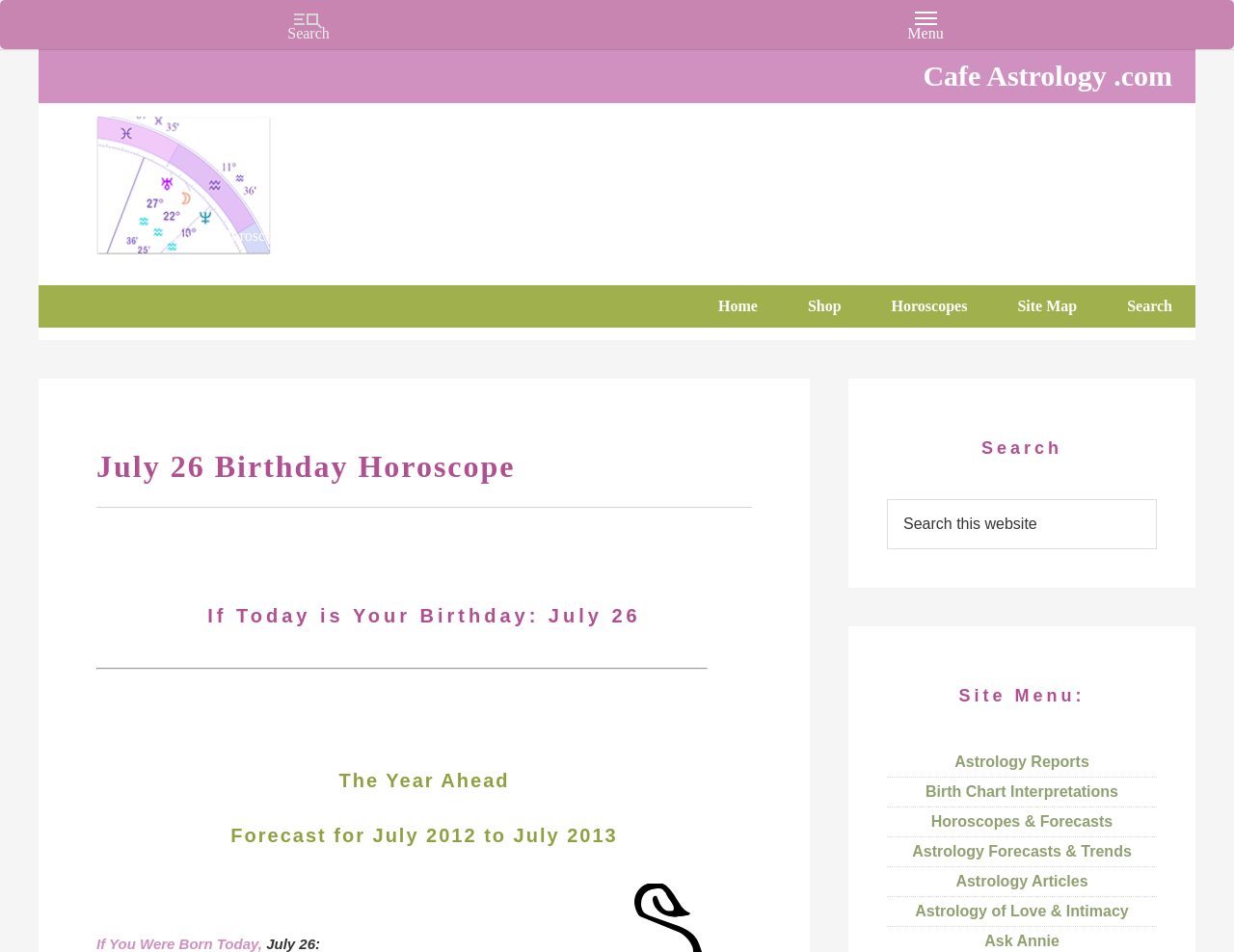Summarize the contents and layout of the webpage in detail.

This webpage is about astrology, specifically focused on birthdays and horoscopes. At the top left, there is a link to "Cafe Astrology.com" and a static text "Charts, Horoscopes, and Forecasts" next to it. On the top right, there are several links, including "Home", "Shop", "Horoscopes", "Site Map", and "Search", arranged horizontally.

Below the top navigation bar, there is a section with several headings. The first heading is "If Today is Your Birthday: July 26", followed by a horizontal separator. The next heading is "The Year Ahead", and then "Forecast for July 2012 to July 2013". Below these headings, there are two static texts, "If You Were Born Today," and "July 26:".

On the right side of the page, there is a search box with a label "Search this website" and a "Search" button. Above the search box, there is a heading "Search". Below the search box, there is a section labeled "Site Menu:", which contains several links to various astrology-related topics, such as "Astrology Reports", "Birth Chart Interpretations", and "Astrology Articles".

Overall, the webpage is organized into clear sections, with a focus on providing information and resources related to astrology and birthdays.